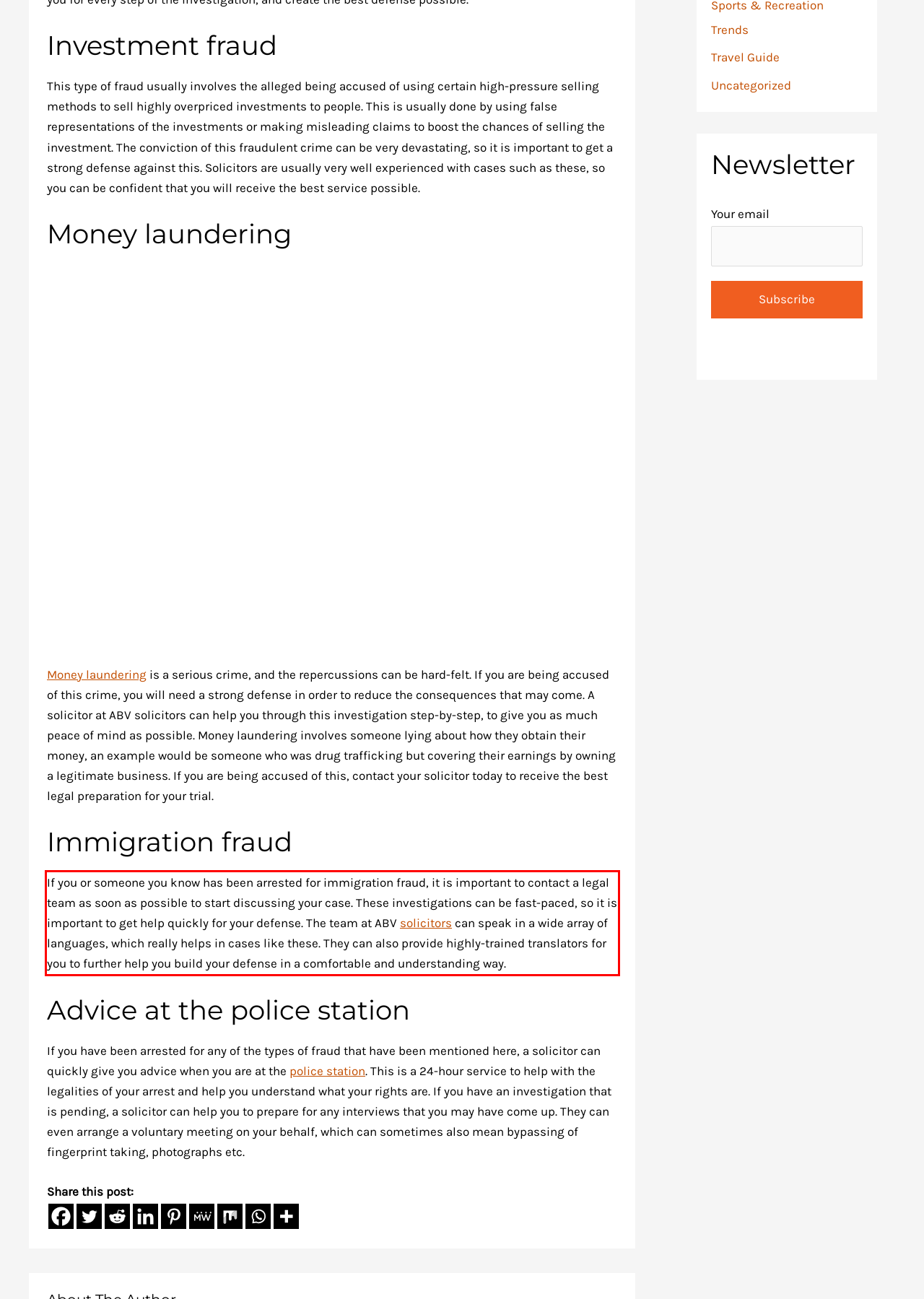From the given screenshot of a webpage, identify the red bounding box and extract the text content within it.

If you or someone you know has been arrested for immigration fraud, it is important to contact a legal team as soon as possible to start discussing your case. These investigations can be fast-paced, so it is important to get help quickly for your defense. The team at ABV solicitors can speak in a wide array of languages, which really helps in cases like these. They can also provide highly-trained translators for you to further help you build your defense in a comfortable and understanding way.